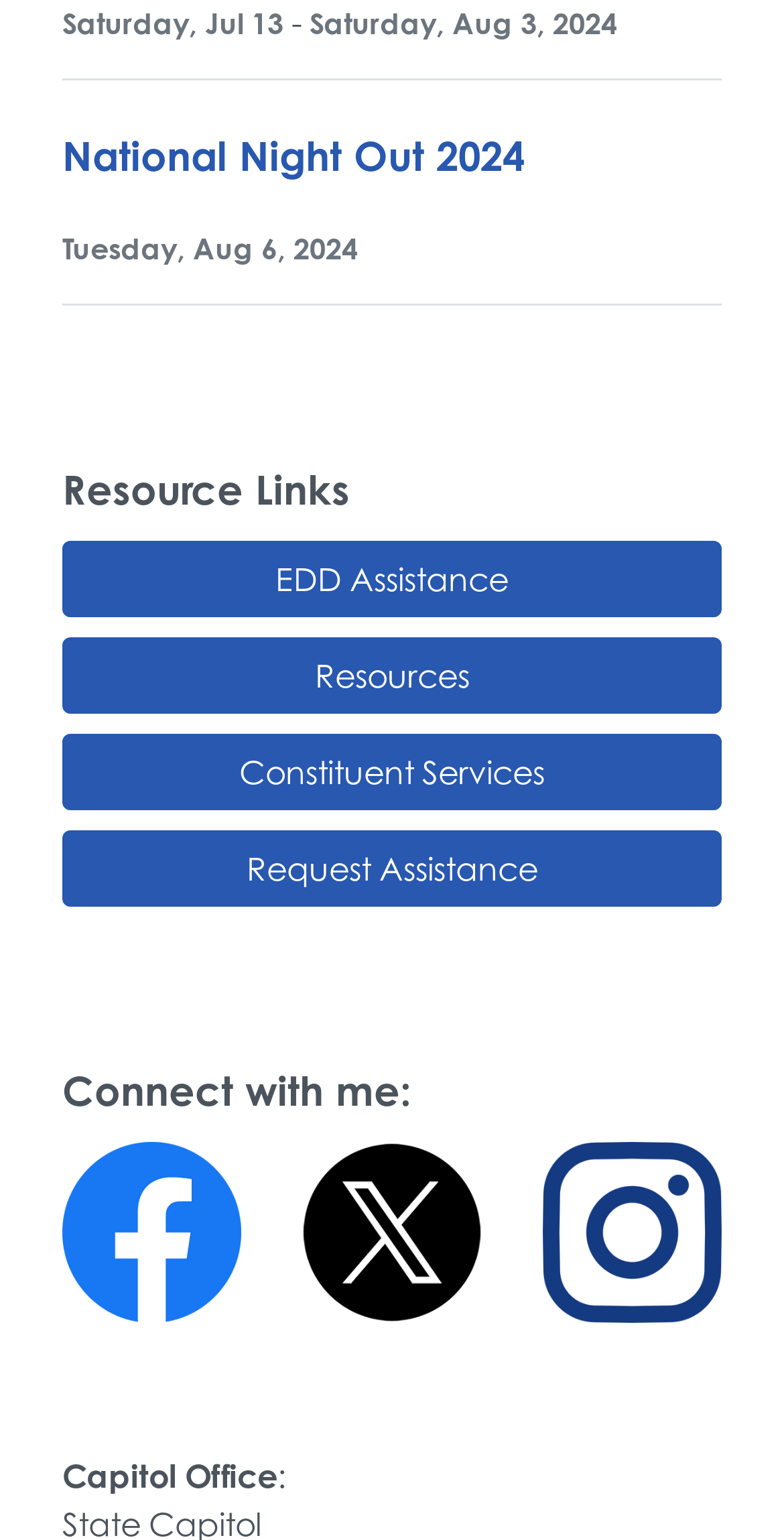What is the location mentioned in the 'Capitol Office' section?
Offer a detailed and exhaustive answer to the question.

I found the answer by looking at the 'Capitol Office' section of the webpage, where it only mentions 'Capitol Office' but does not specify a location.